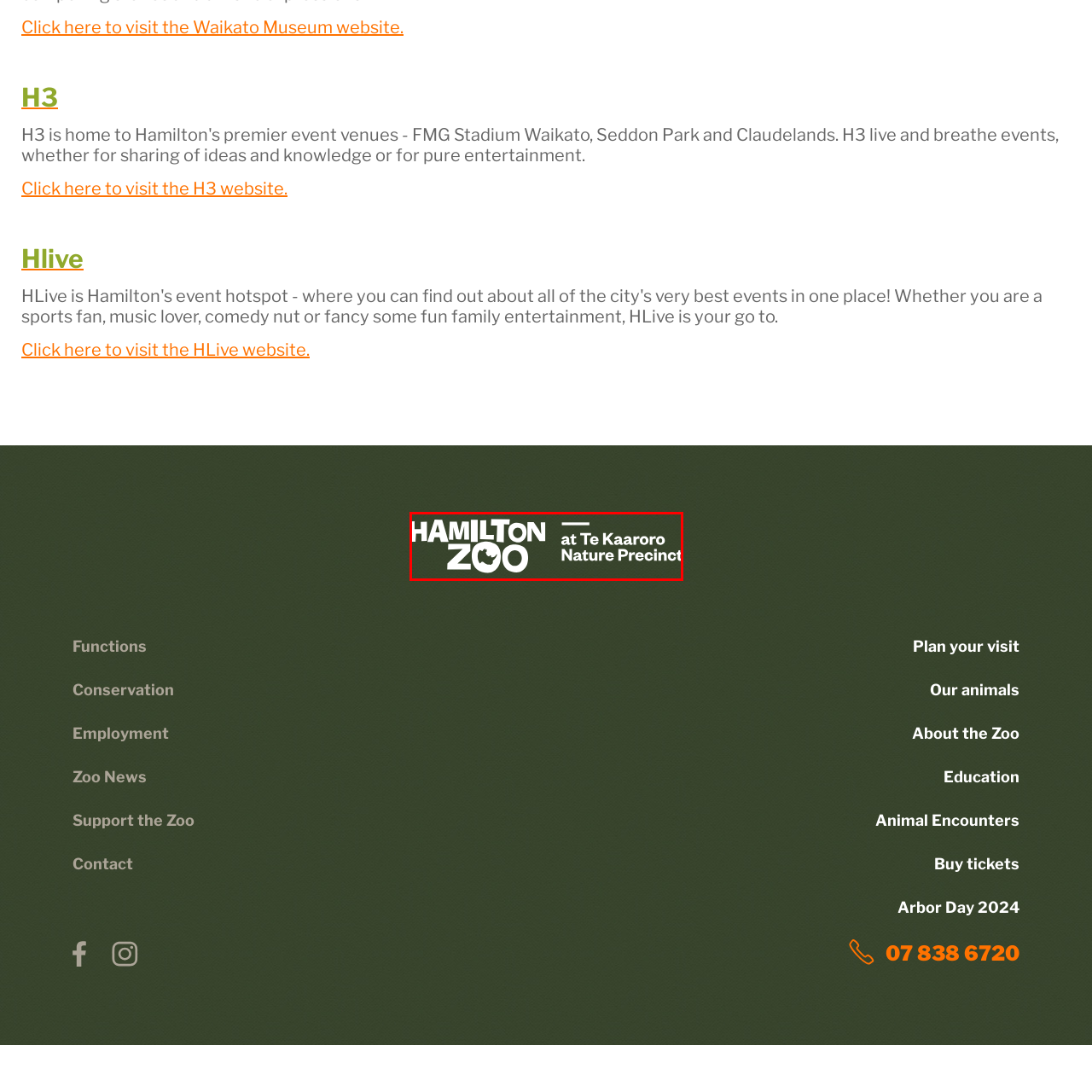Analyze the picture enclosed by the red bounding box and provide a single-word or phrase answer to this question:
What is the color of the logo's backdrop?

Calming green